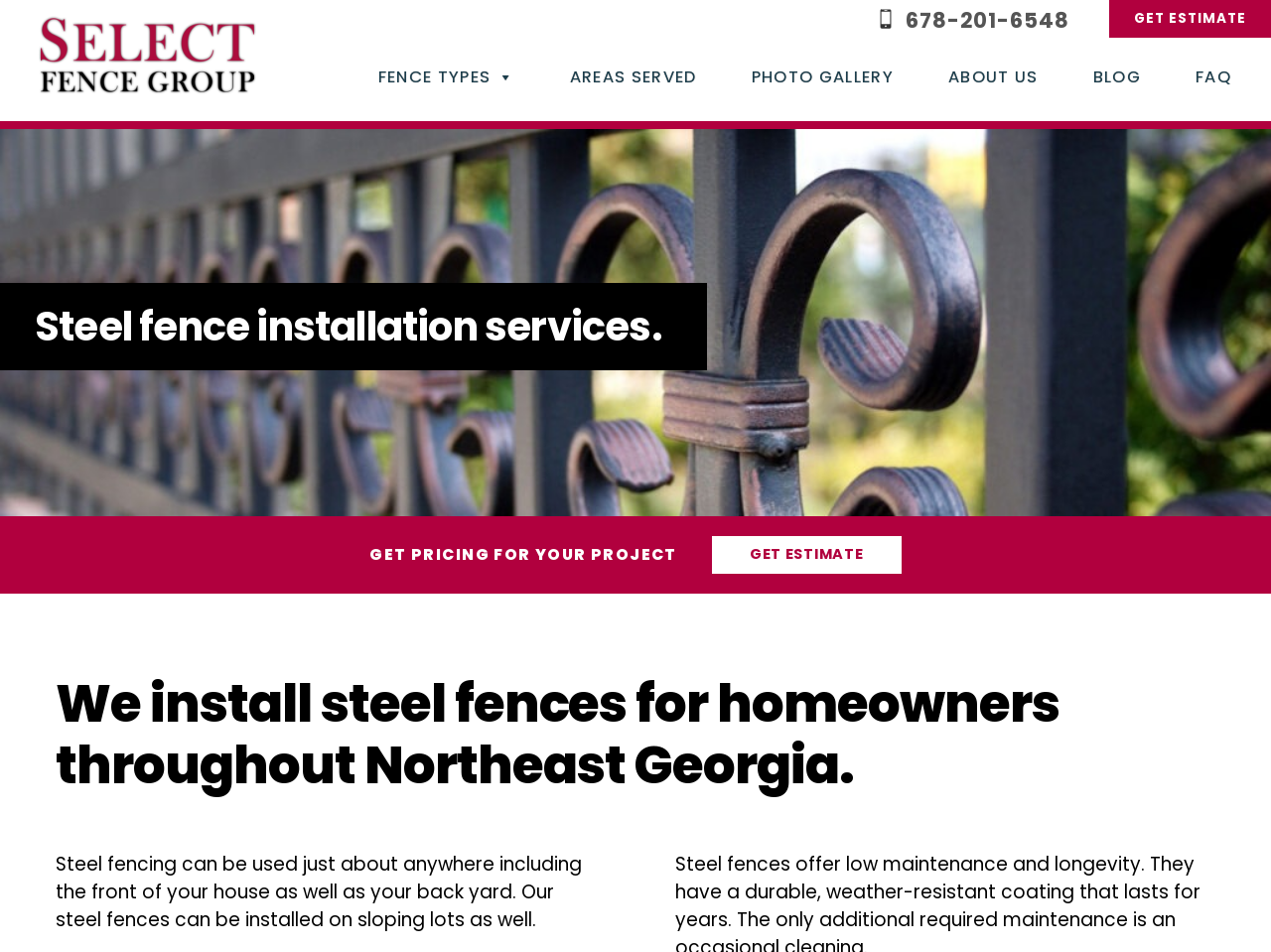Explain the webpage in detail.

The webpage is about steel fence installation services, specifically for homeowners in Northeast Georgia. At the top, there is a prominent call-to-action button "GET ESTIMATE" on the right side. Below it, there is a main navigation menu with links to various sections, including "Select Fence Group", "FENCE TYPES", "AREAS SERVED", "PHOTO GALLERY", "ABOUT US", "BLOG", and "FAQ". 

To the right of the navigation menu, there is a section with a heading that summarizes the service, "We install steel fences for homeowners throughout Northeast Georgia." Below this heading, there is a brief description of the benefits of steel fencing, mentioning its versatility and ability to be installed on sloping lots.

On the left side of this section, there is a link to "CONTACT US" with a brief description of the service, "Steel fence installation services." Below it, there is a call-to-action to "GET PRICING FOR YOUR PROJECT" and another "GET ESTIMATE" button. The page also features an image related to "Select Fence Group" on the top left side.